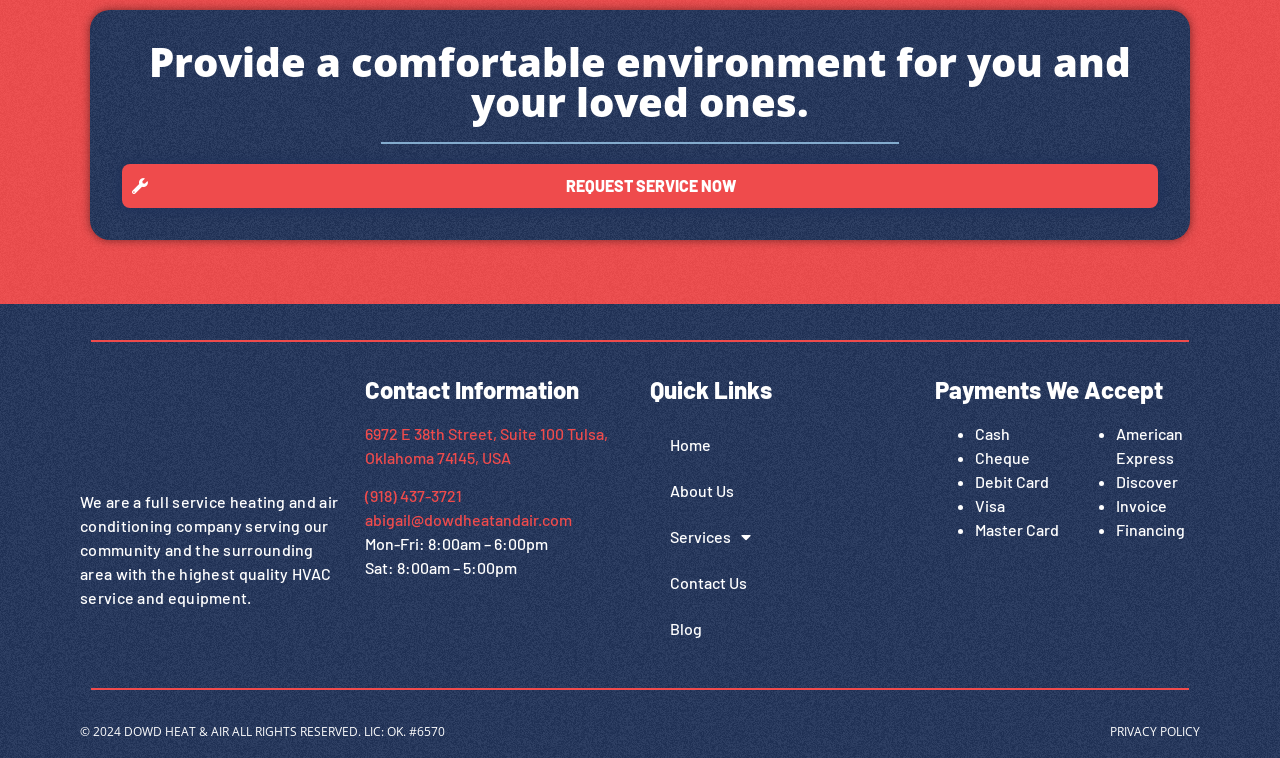Could you provide the bounding box coordinates for the portion of the screen to click to complete this instruction: "Visit contact information page"?

[0.285, 0.559, 0.475, 0.616]